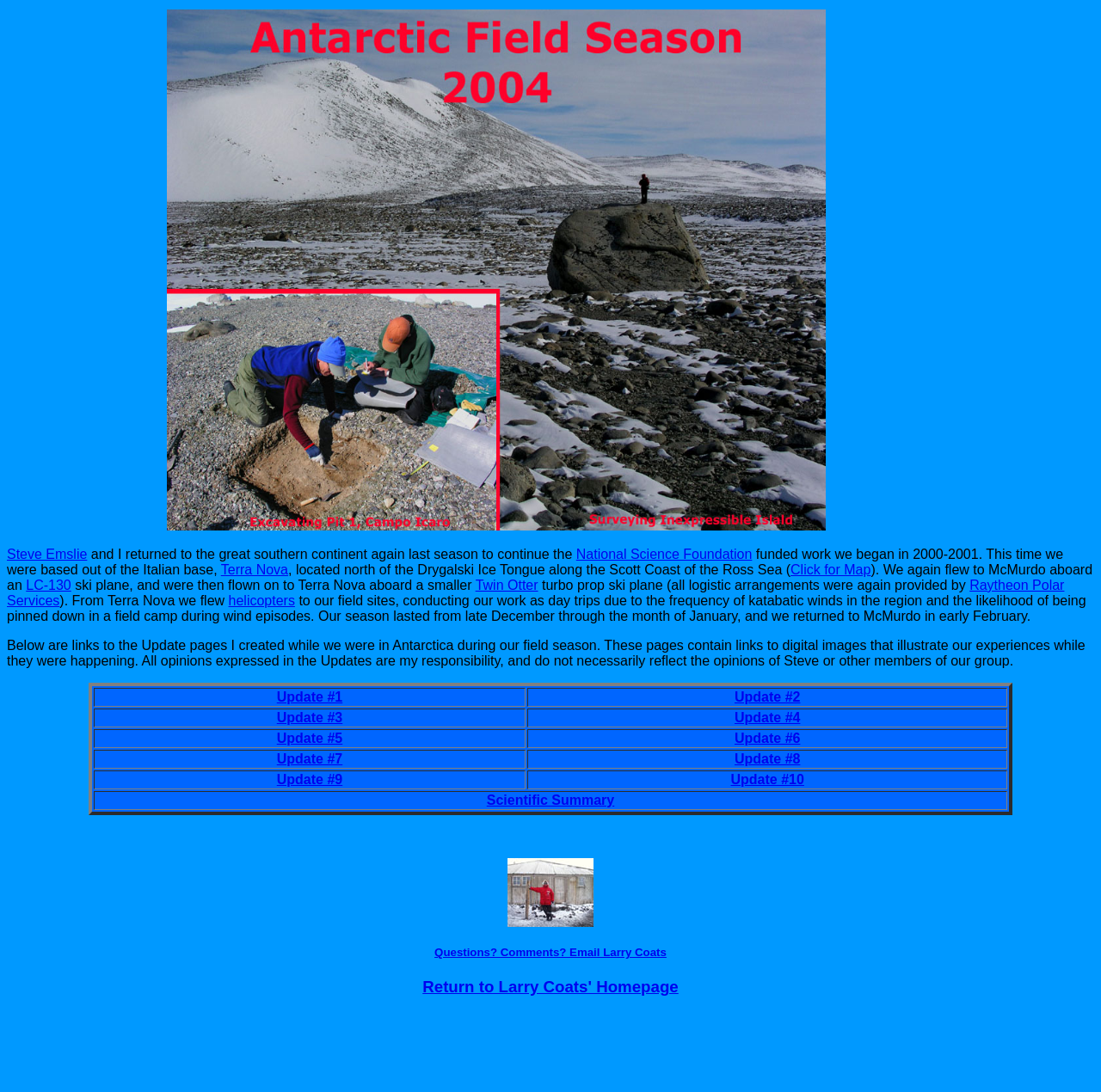Please indicate the bounding box coordinates for the clickable area to complete the following task: "Return to Larry Coats' Homepage". The coordinates should be specified as four float numbers between 0 and 1, i.e., [left, top, right, bottom].

[0.384, 0.896, 0.616, 0.912]